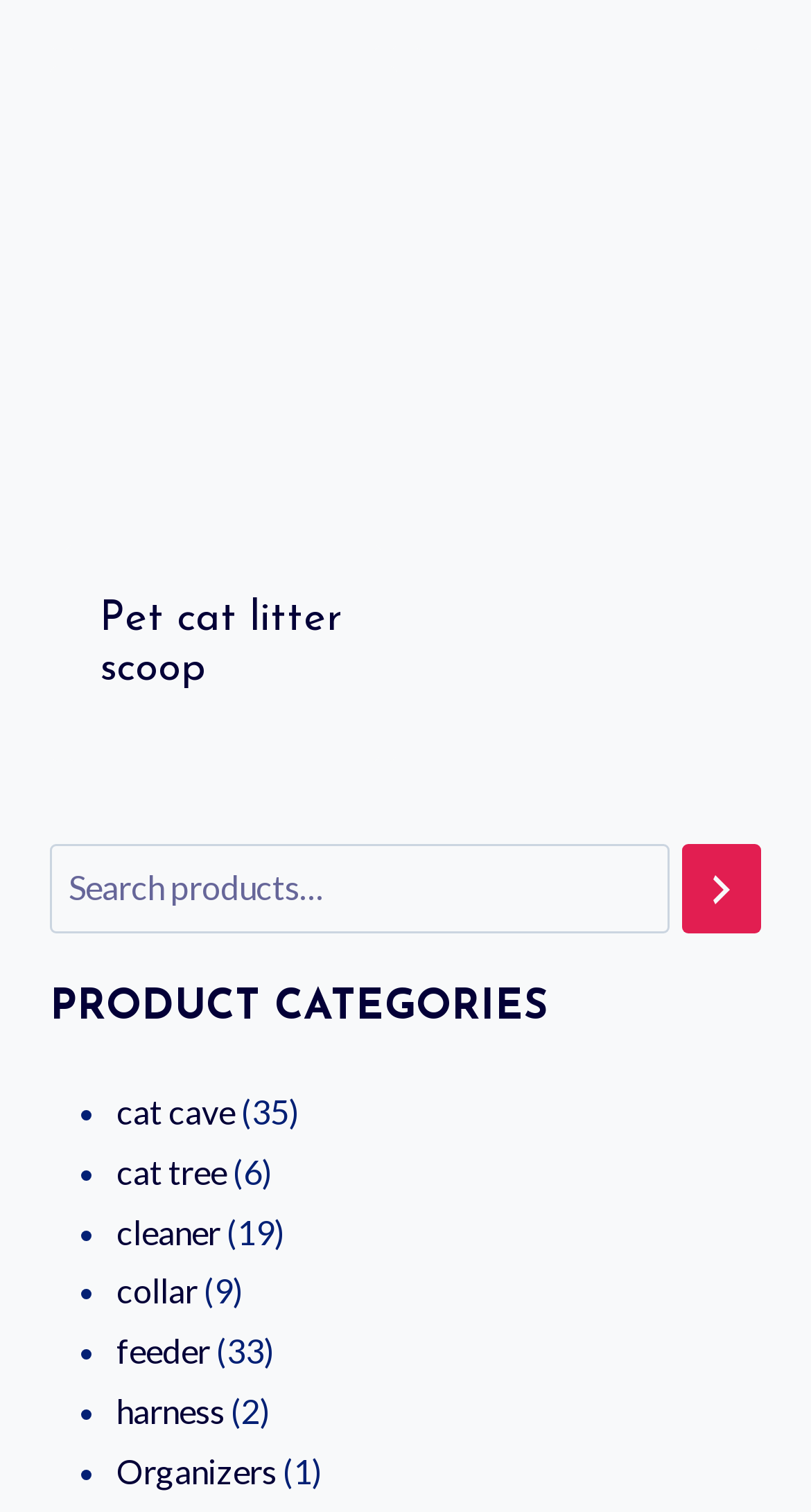Give a one-word or one-phrase response to the question:
What is the purpose of the button at the top right?

Search